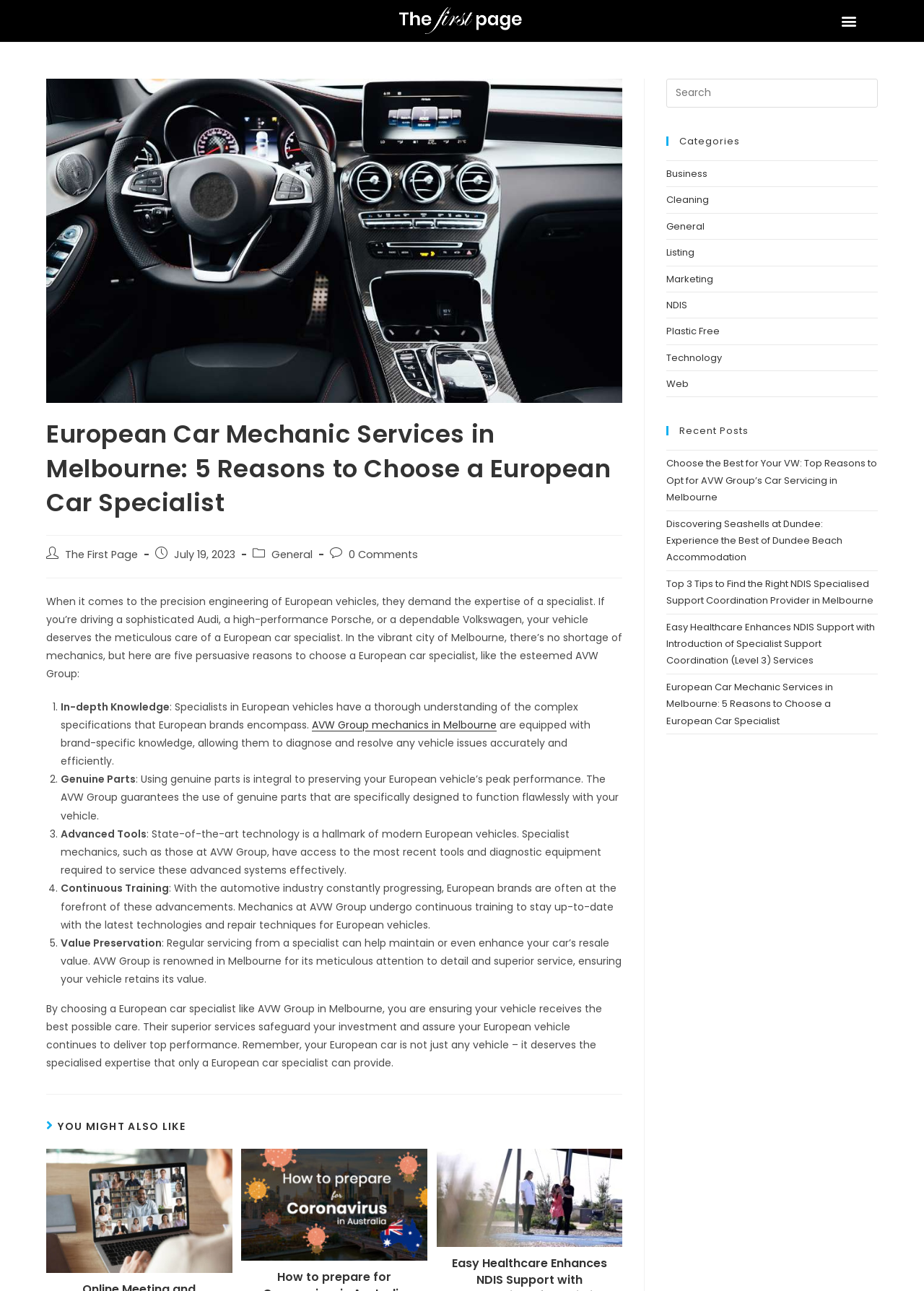Can you find the bounding box coordinates of the area I should click to execute the following instruction: "Click the link to AVW Group mechanics in Melbourne"?

[0.338, 0.556, 0.538, 0.567]